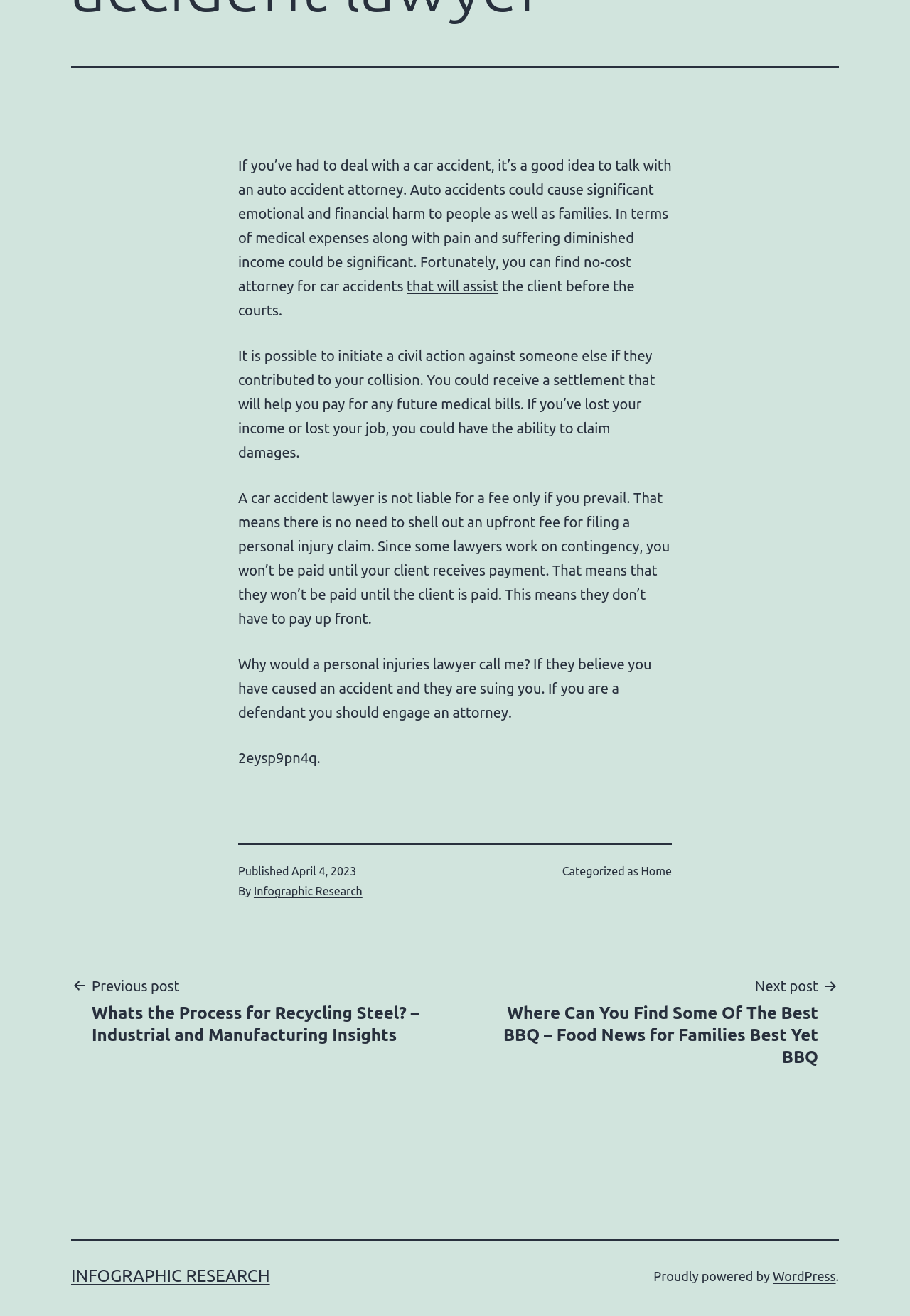Based on the image, please elaborate on the answer to the following question:
What is the topic of the article?

The topic of the article can be determined by reading the static text elements at the top of the webpage, which discuss the importance of talking to an auto accident attorney after a car accident.